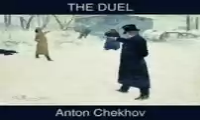Elaborate on the image by describing it in detail.

The image titled "The Duel," based on a work by Anton Chekhov, captures a poignant winter scene. In this illustration, two figures are engaged in a tense confrontation, emphasizing the gravity of the duel. The setting is a snowy landscape, which adds a stark contrast to the dark clothing of the central figure holding a weapon. The atmosphere is thick with anticipation, as a third figure observes from a distance, shrouded in a long coat. The title prominently displayed at the top enhances the thematic weight, drawing the viewer's attention to the intricate interplay of character relationships and the moral complexities involved in such confrontations. This artwork encapsulates Chekhov's exploration of human emotions and the nuances of conflict.